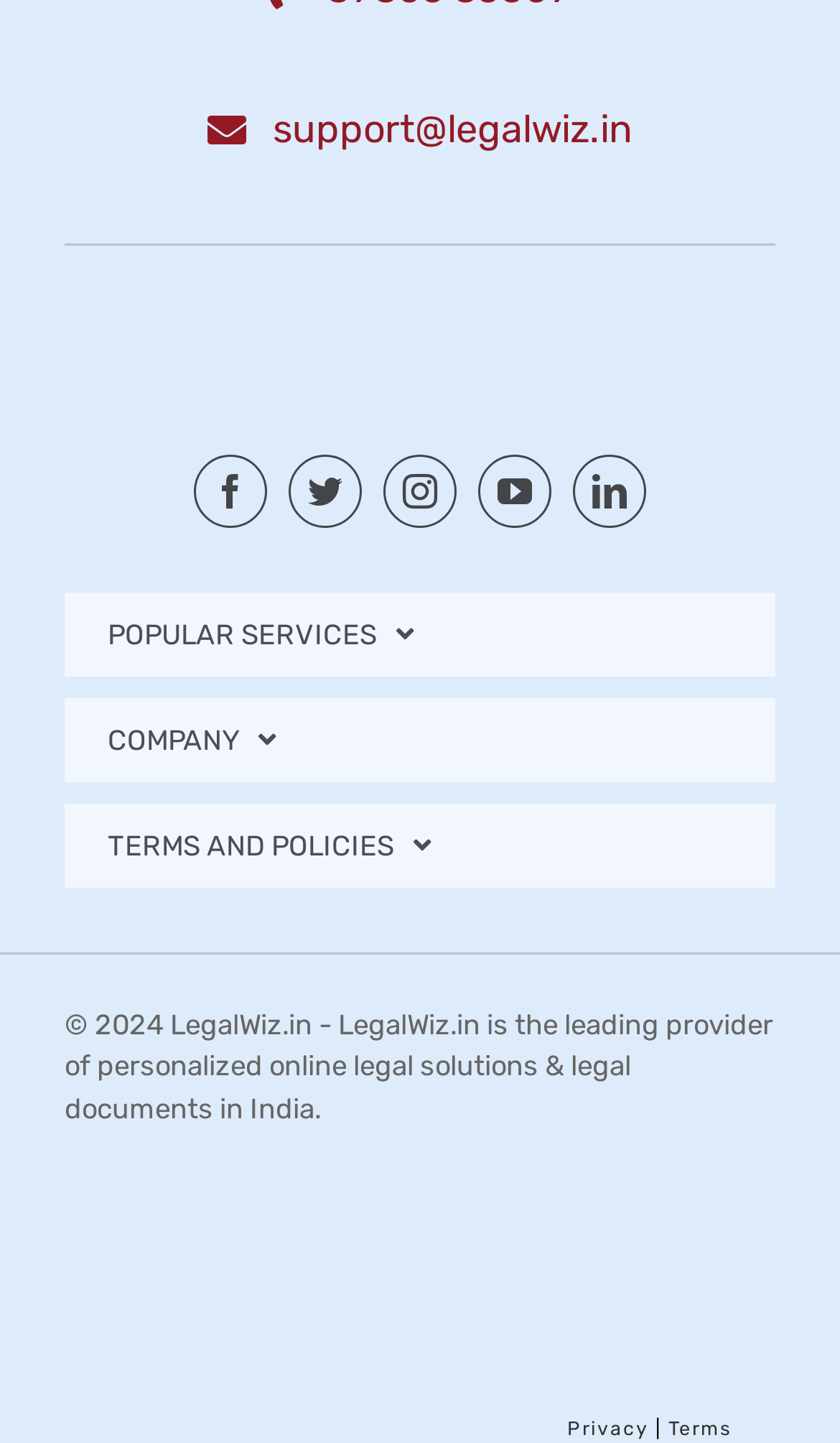Please specify the bounding box coordinates of the clickable section necessary to execute the following command: "View the 'Privacy Policy'".

[0.077, 0.615, 0.923, 0.667]